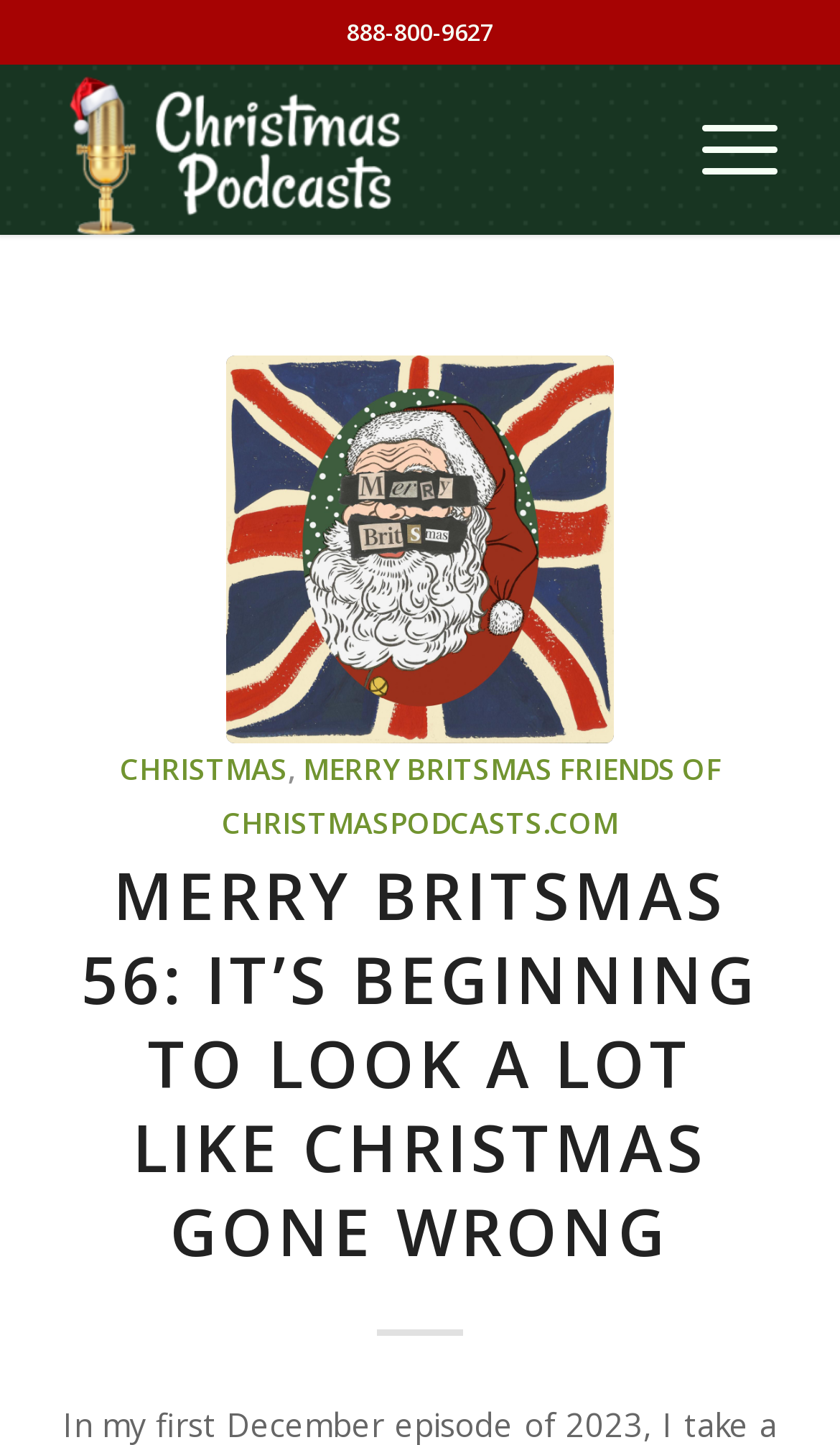Find the main header of the webpage and produce its text content.

MERRY BRITSMAS 56: IT’S BEGINNING TO LOOK A LOT LIKE CHRISTMAS GONE WRONG